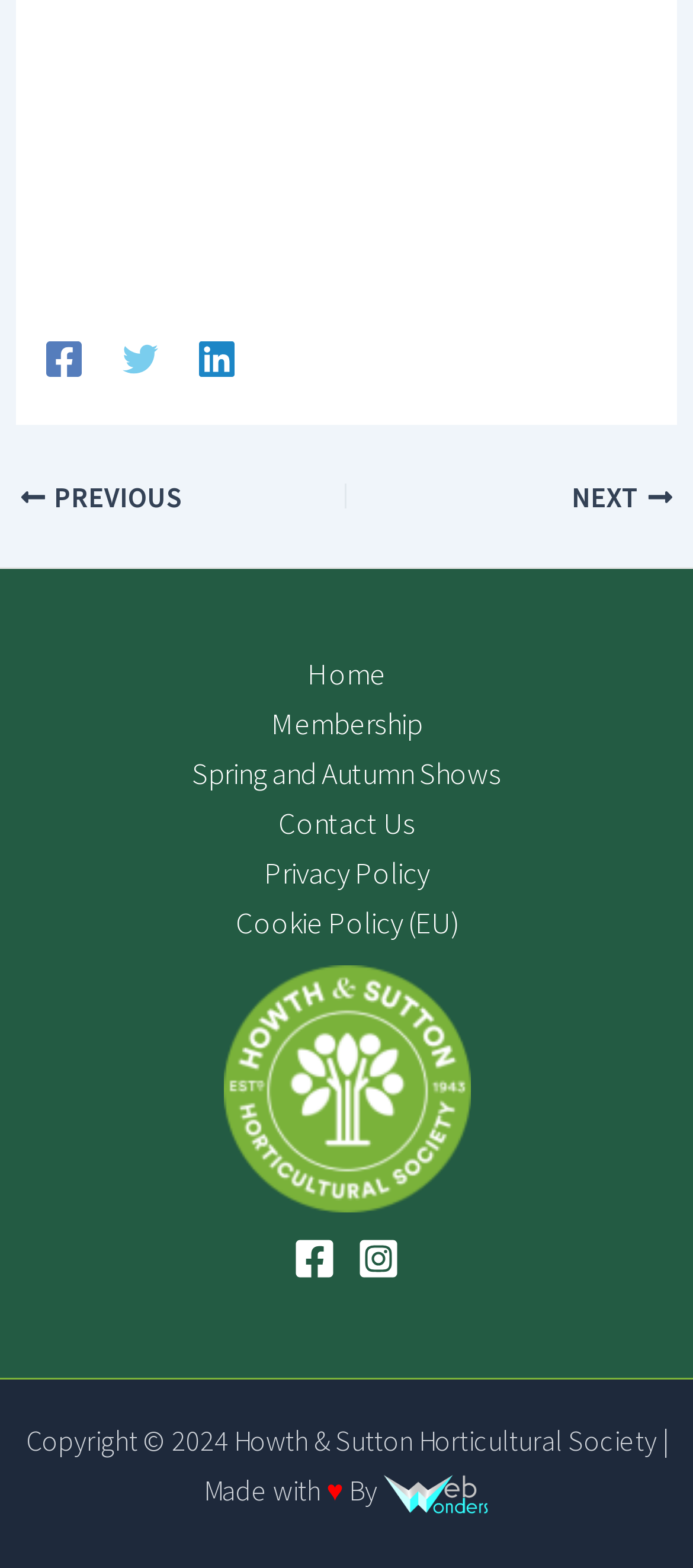Please identify the bounding box coordinates for the region that you need to click to follow this instruction: "Go to previous page".

[0.029, 0.306, 0.481, 0.328]